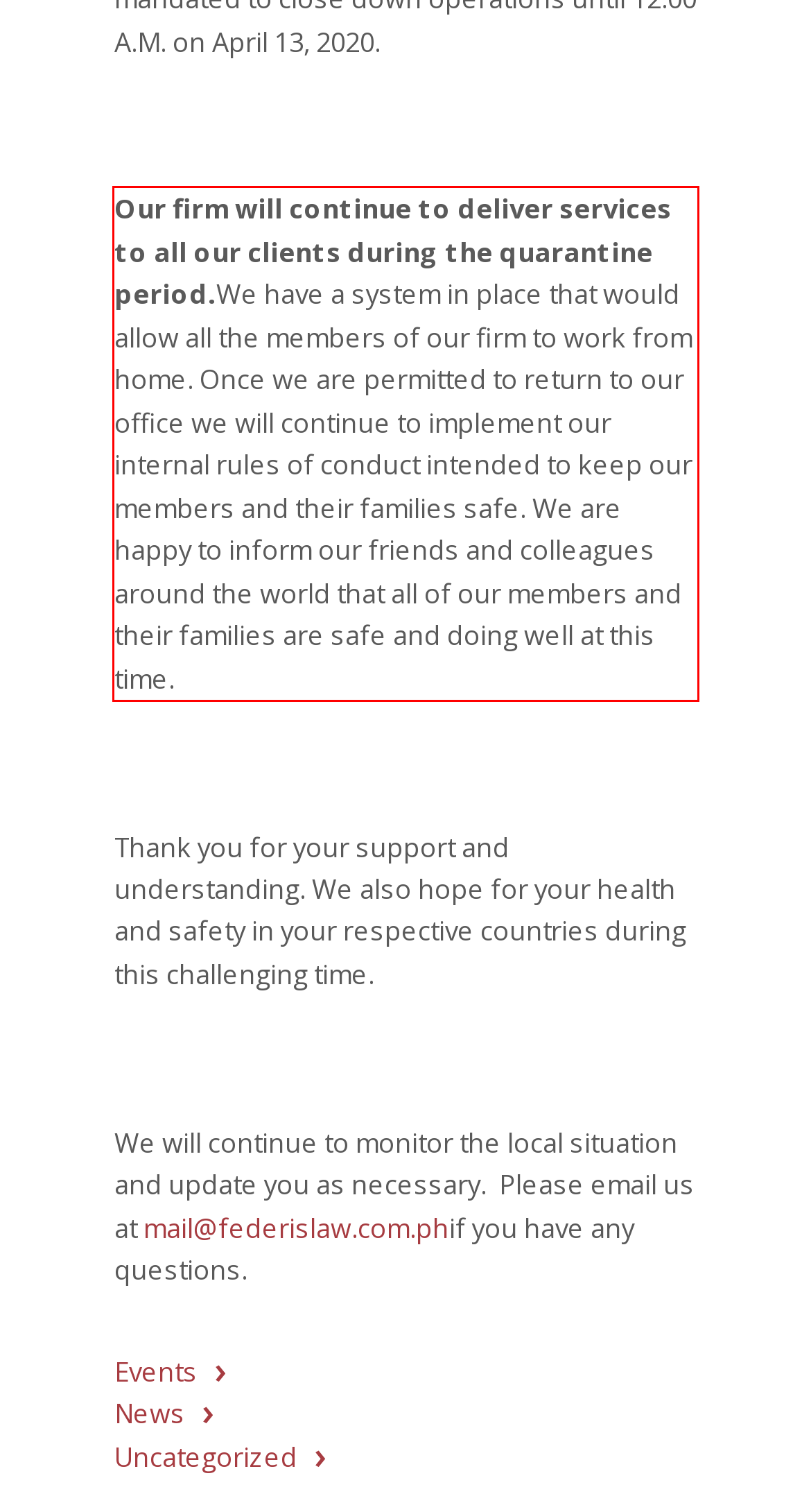Please identify and extract the text content from the UI element encased in a red bounding box on the provided webpage screenshot.

Our firm will continue to deliver services to all our clients during the quarantine period.We have a system in place that would allow all the members of our firm to work from home. Once we are permitted to return to our office we will continue to implement our internal rules of conduct intended to keep our members and their families safe. We are happy to inform our friends and colleagues around the world that all of our members and their families are safe and doing well at this time.